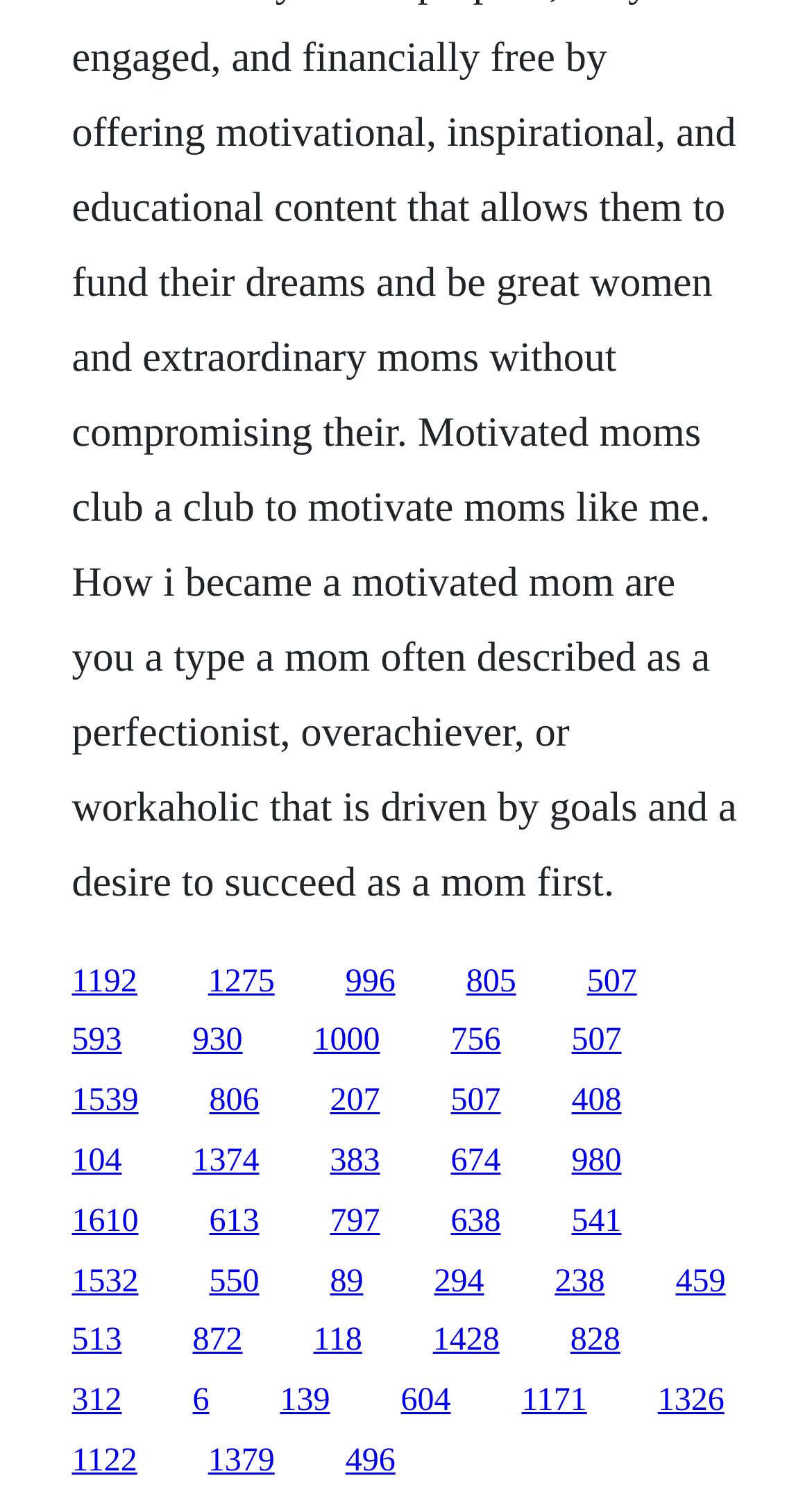Pinpoint the bounding box coordinates of the area that should be clicked to complete the following instruction: "click the first link". The coordinates must be given as four float numbers between 0 and 1, i.e., [left, top, right, bottom].

[0.088, 0.638, 0.169, 0.662]